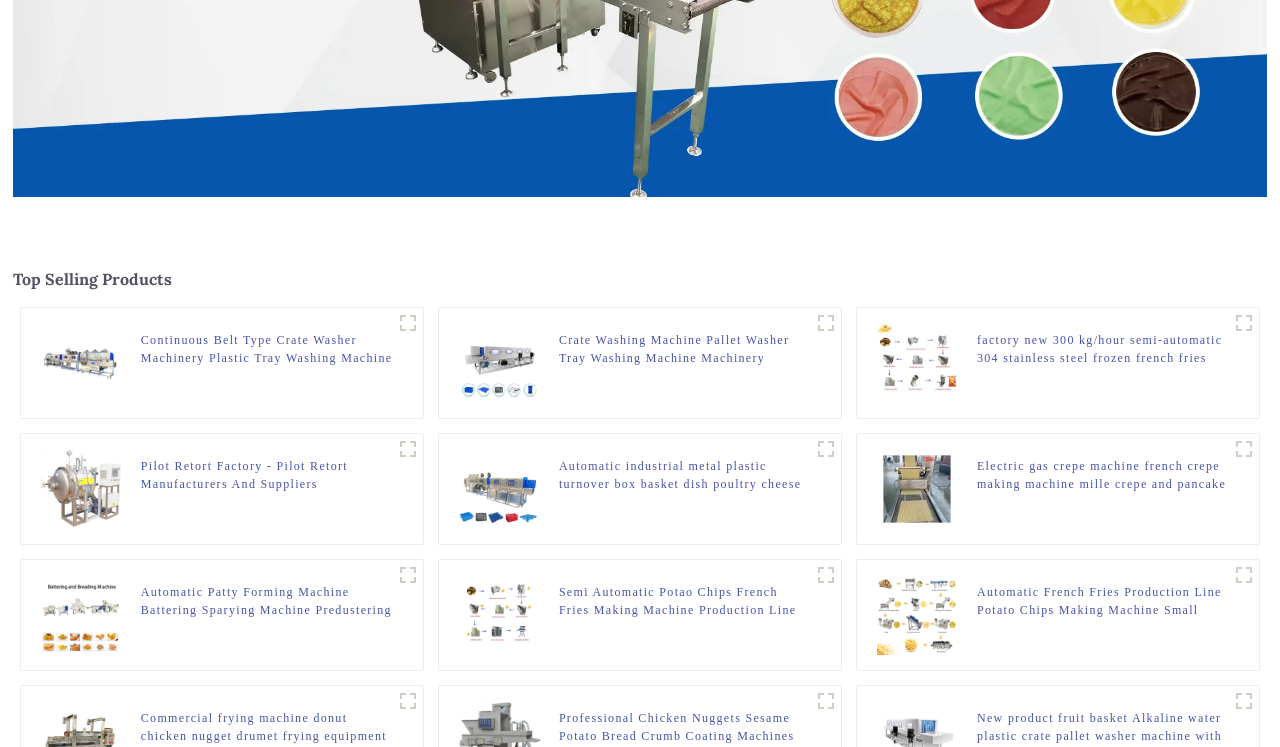Please identify the bounding box coordinates of the area that needs to be clicked to follow this instruction: "Read the heading 'Automatic industrial metal plastic turnover box basket dish poultry cheese crate washer dryer commercial tray washing machine'".

[0.437, 0.612, 0.634, 0.66]